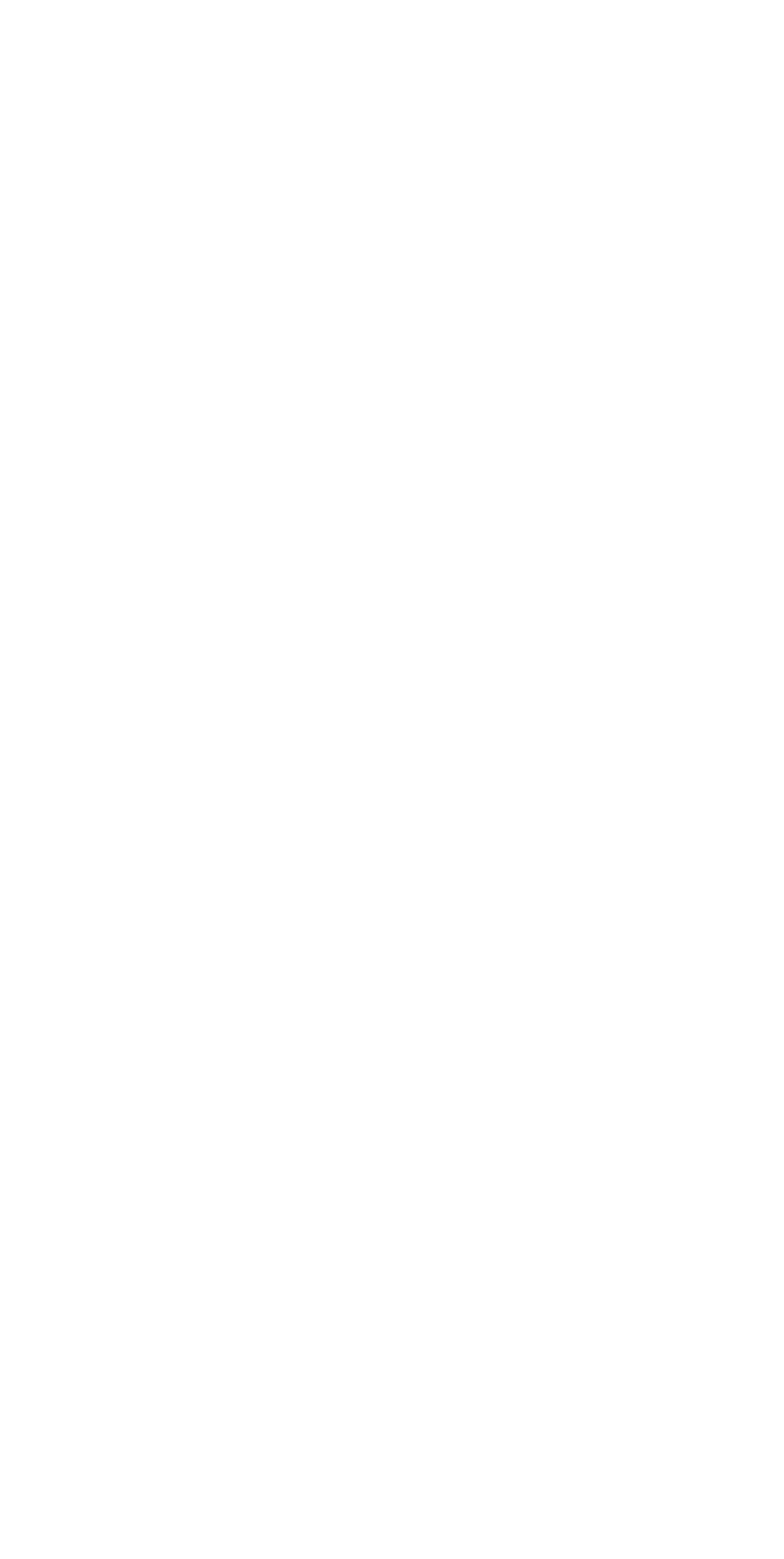What is the purpose of the form at the bottom of the page? Observe the screenshot and provide a one-word or short phrase answer.

Join Our Mailing List